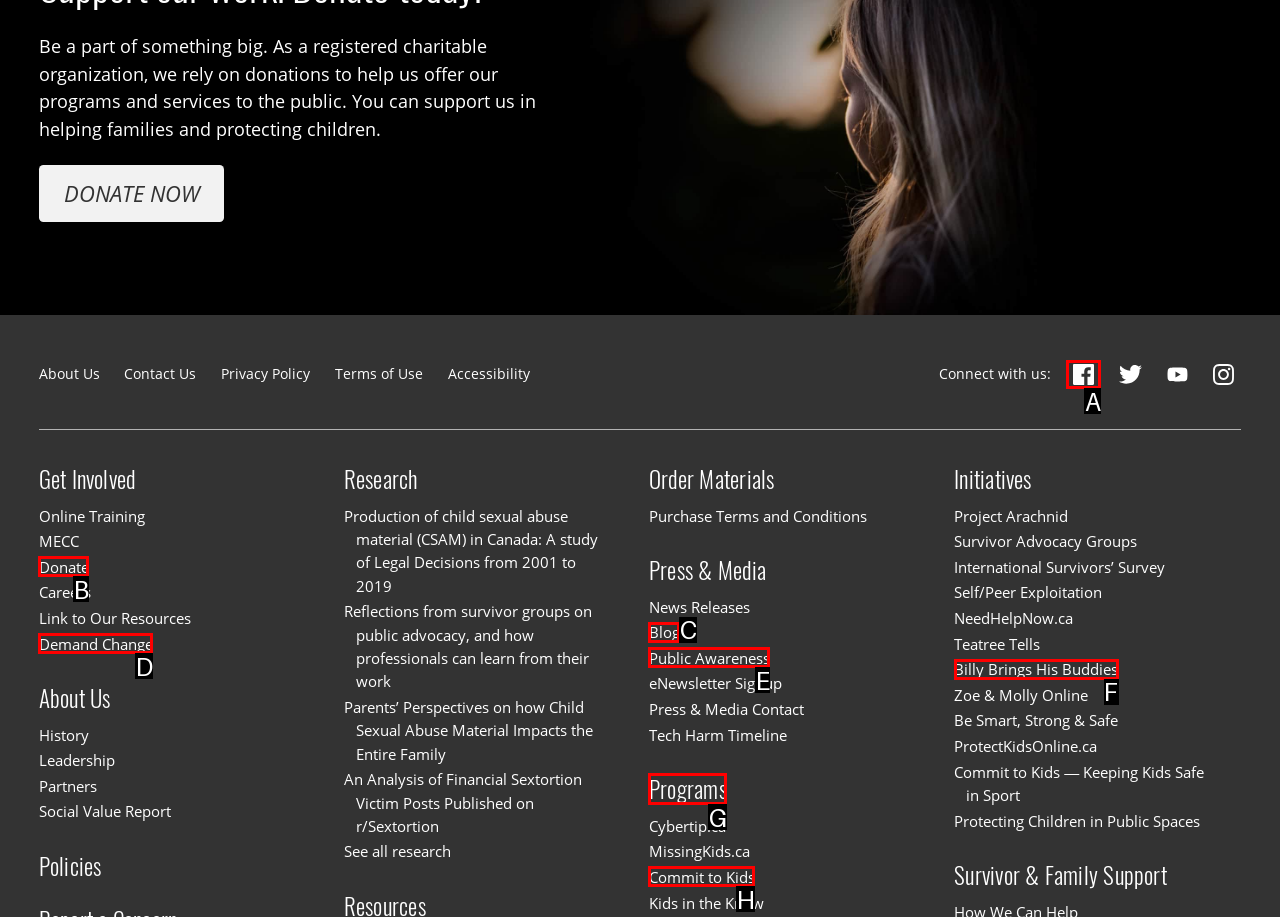Identify the letter of the UI element needed to carry out the task: Visit Facebook page
Reply with the letter of the chosen option.

A